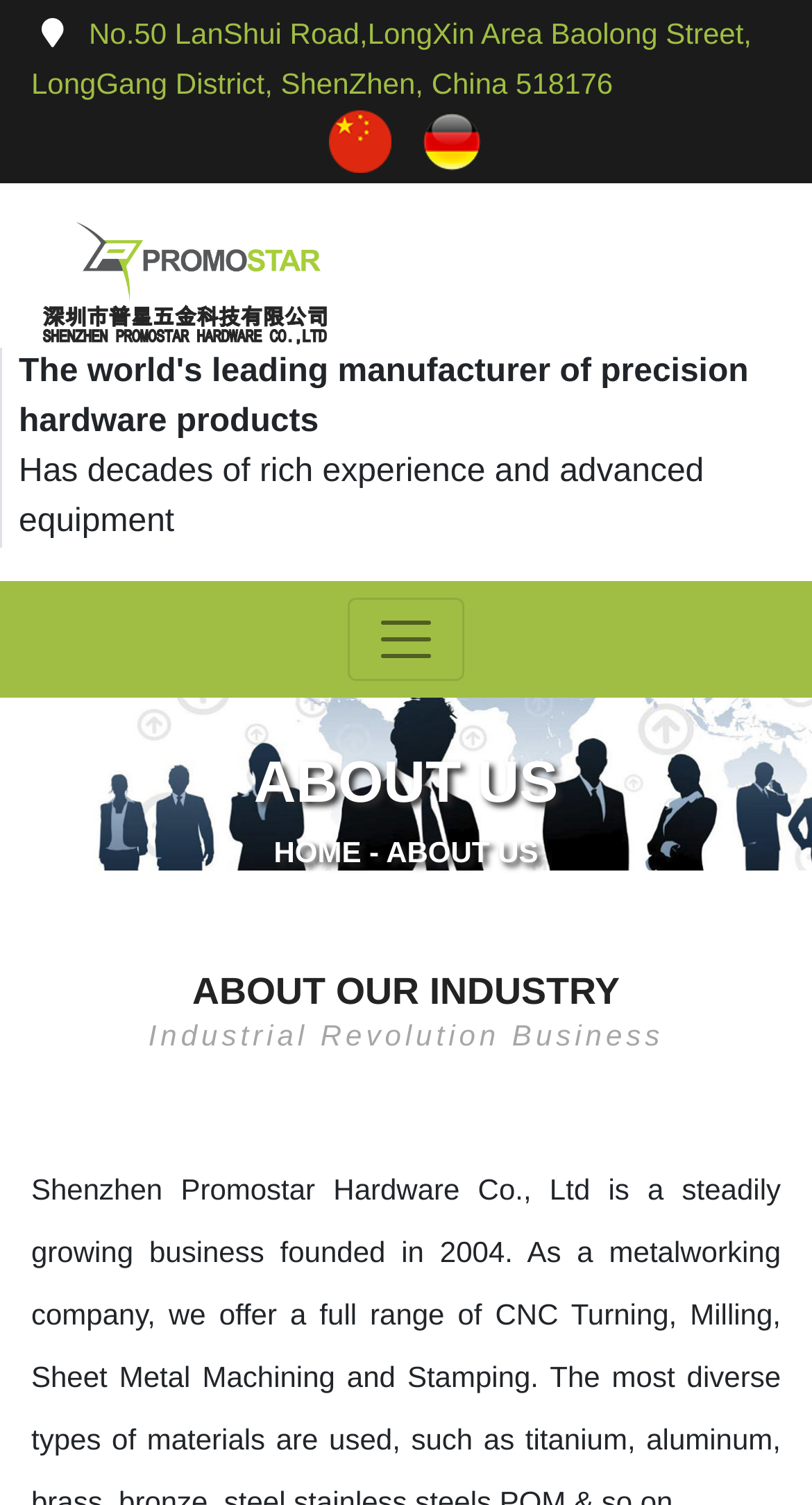Please determine the bounding box coordinates, formatted as (top-left x, top-left y, bottom-right x, bottom-right y), with all values as floating point numbers between 0 and 1. Identify the bounding box of the region described as: Home

[0.337, 0.555, 0.445, 0.577]